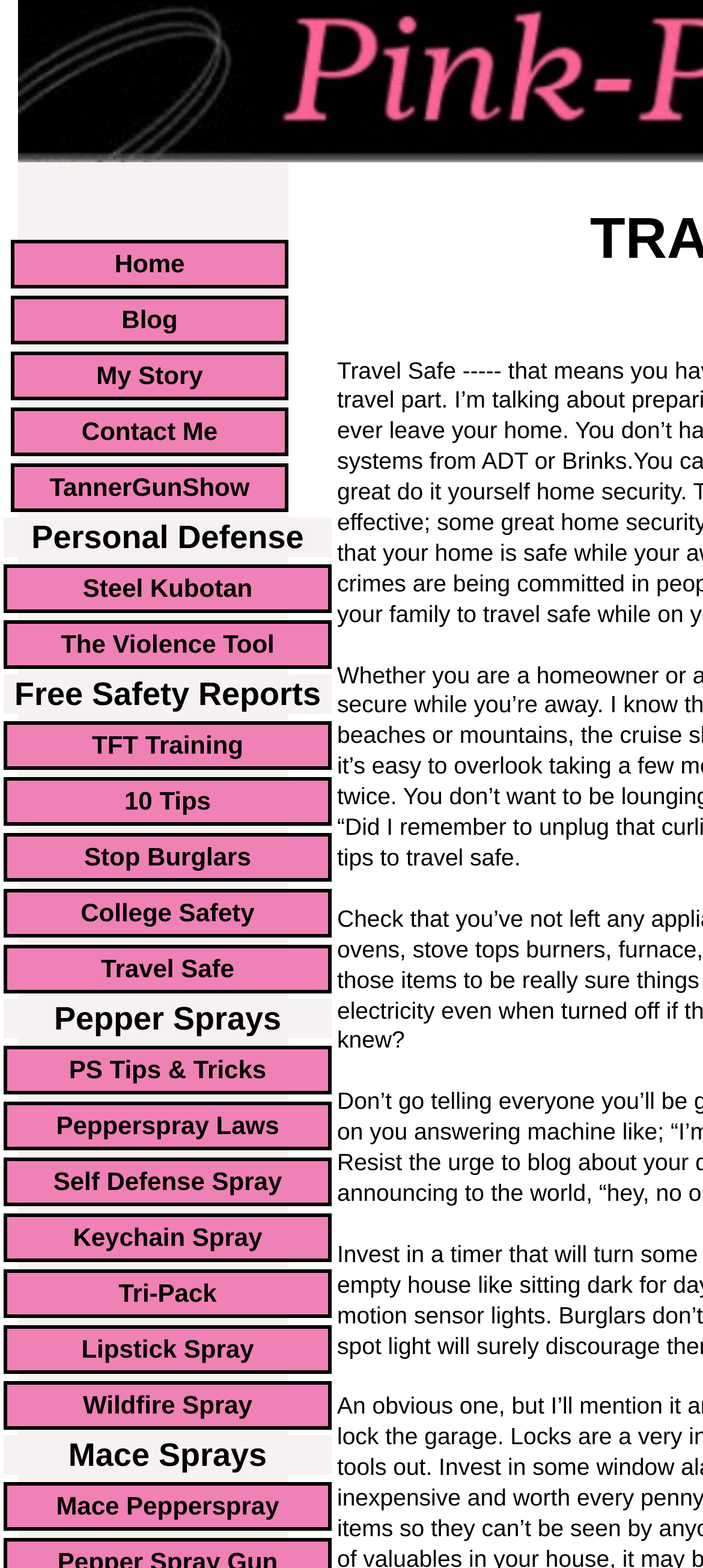Kindly provide the bounding box coordinates of the section you need to click on to fulfill the given instruction: "learn about steel kubotan".

[0.005, 0.36, 0.472, 0.391]